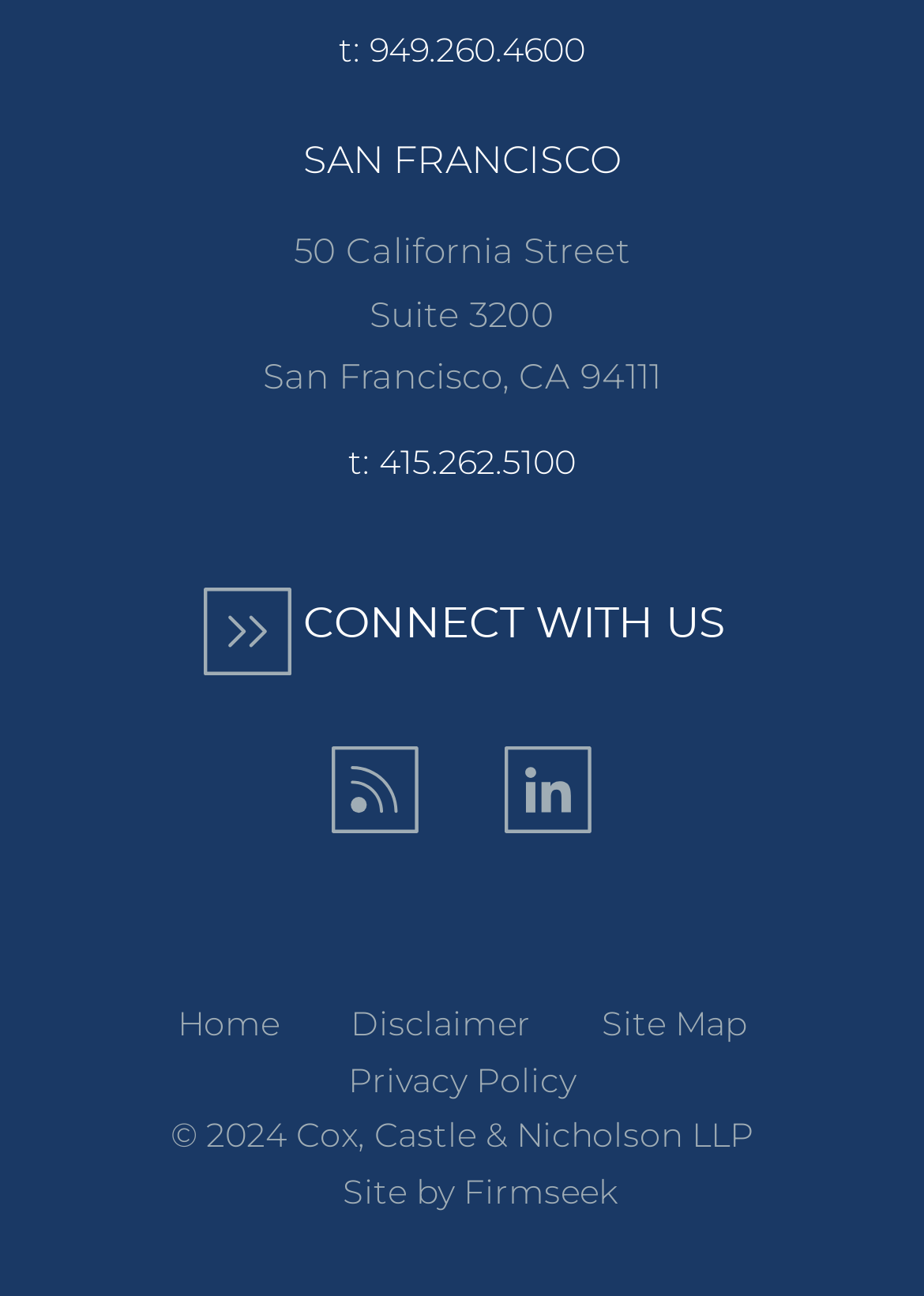How many social media links are there on the webpage?
Based on the screenshot, respond with a single word or phrase.

3